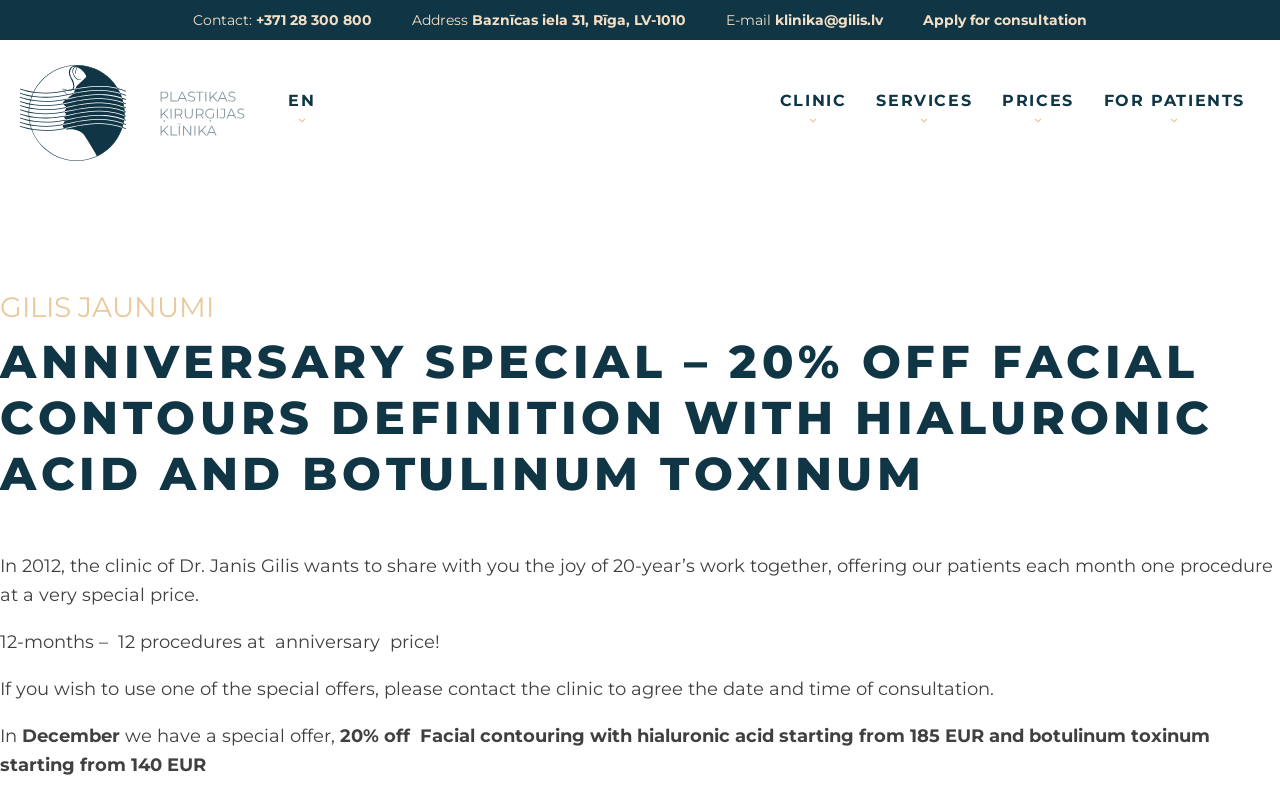What is the special offer in December?
With the help of the image, please provide a detailed response to the question.

I found the special offer by reading the text, which says 'In December we have a special offer, 20% off Facial contouring with hialuronic acid starting from 185 EUR and botulinum toxinum starting from 140 EUR'.